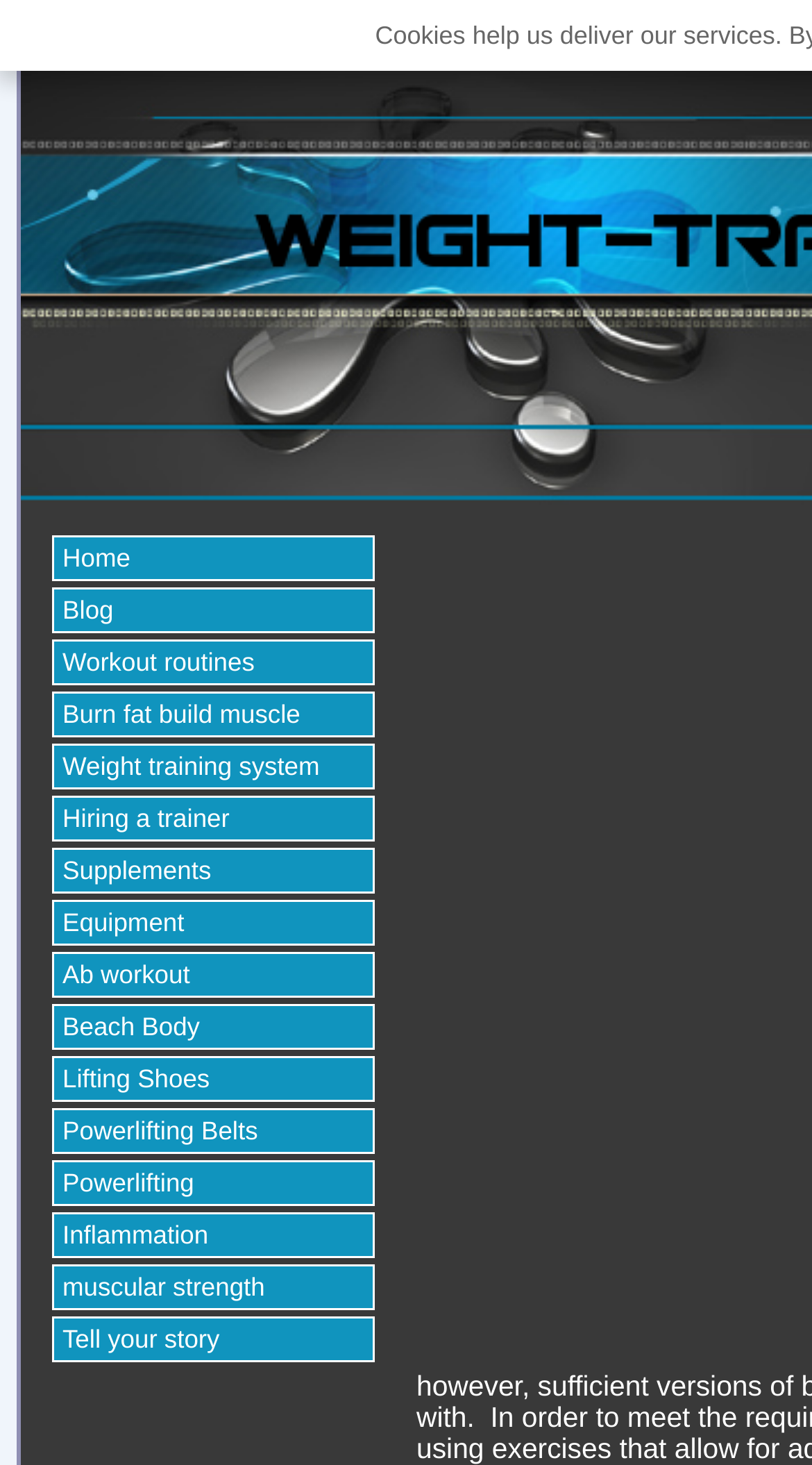Is there a link related to weight training?
Please describe in detail the information shown in the image to answer the question.

I searched the top navigation menu and found a link called 'Weight training system', which suggests that the website has content related to weight training.